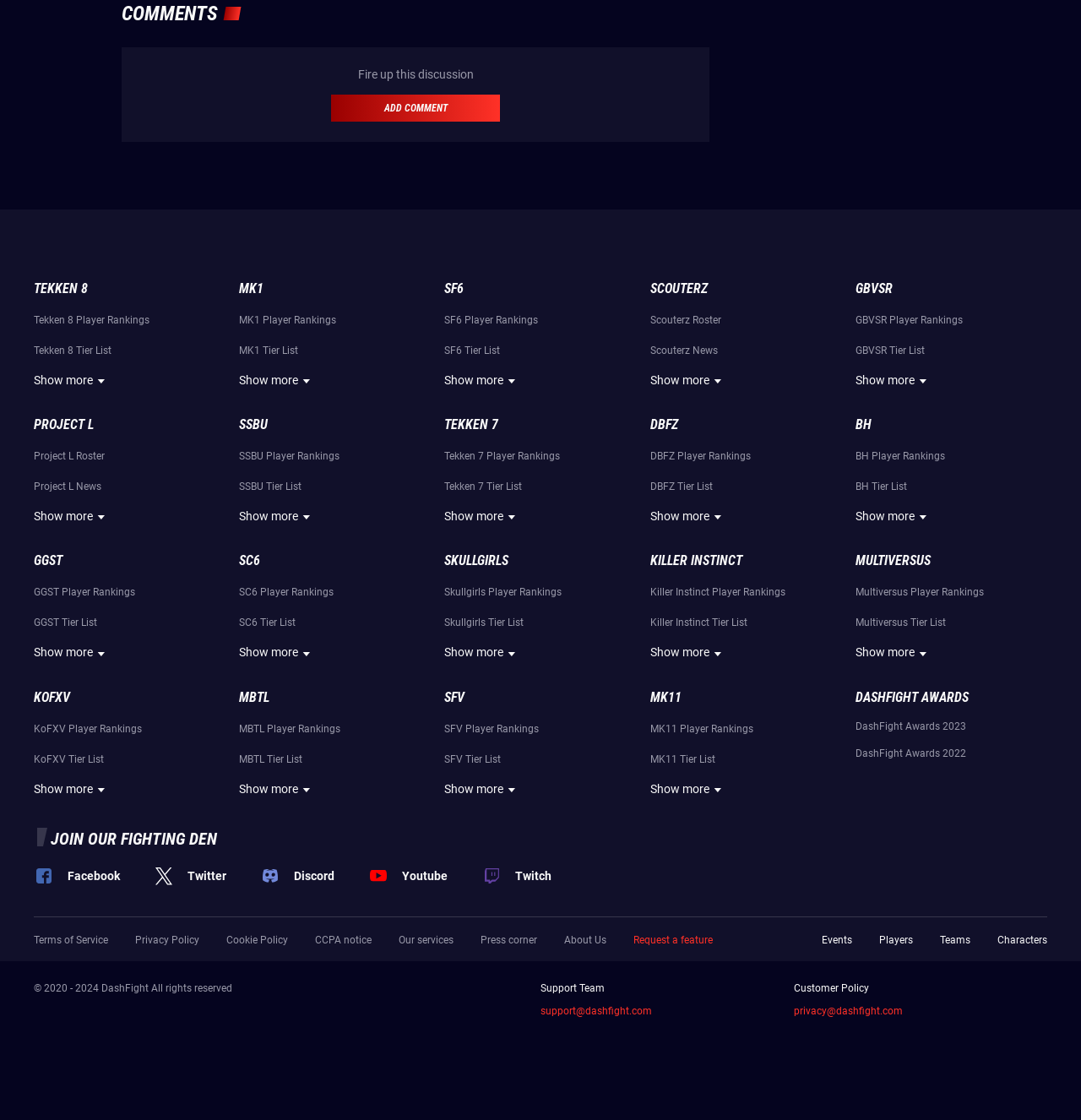Use a single word or phrase to respond to the question:
What is the text of the static text element at the top?

Fire up this discussion